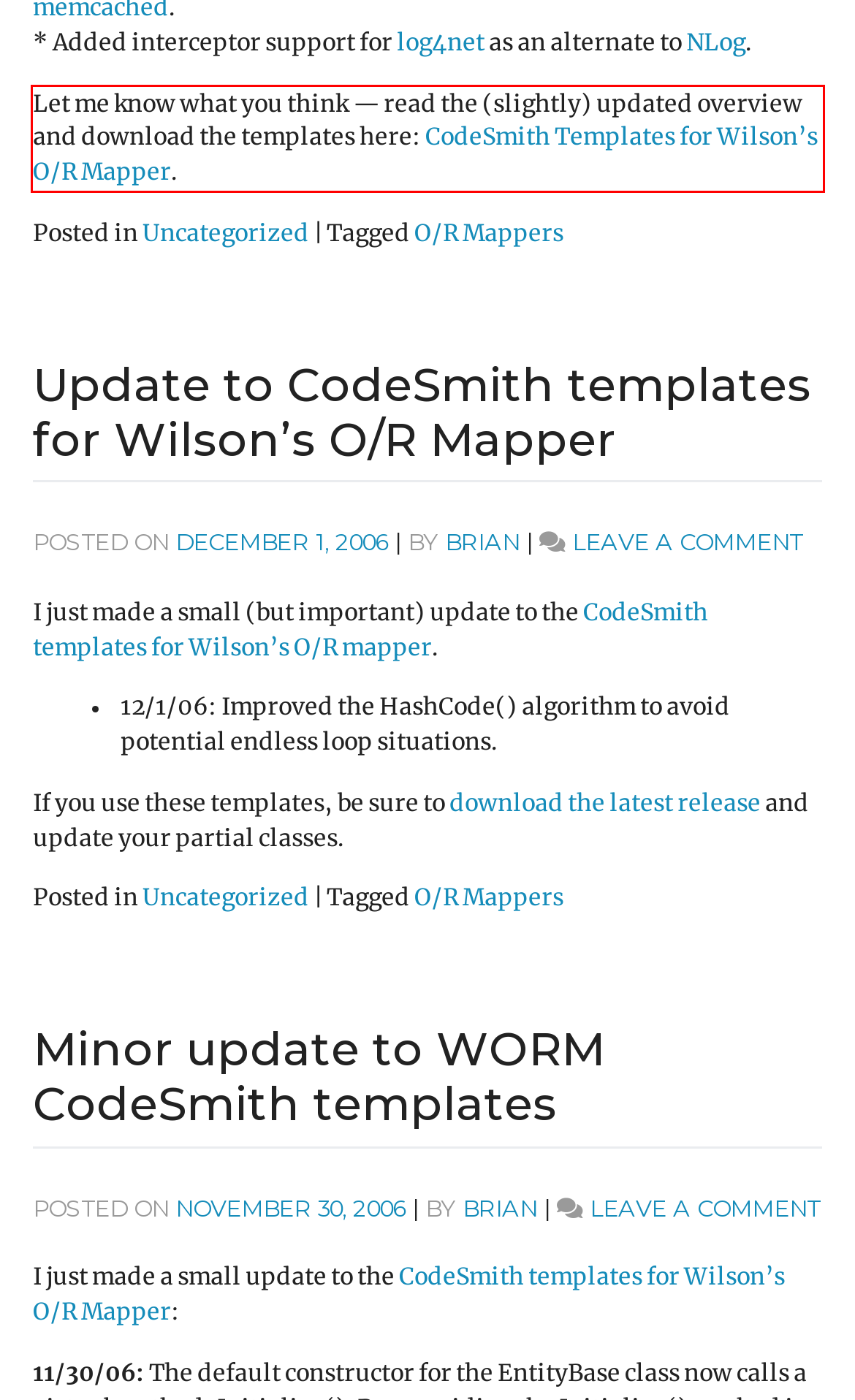Given a screenshot of a webpage, locate the red bounding box and extract the text it encloses.

Let me know what you think — read the (slightly) updated overview and download the templates here: CodeSmith Templates for Wilson’s O/R Mapper.